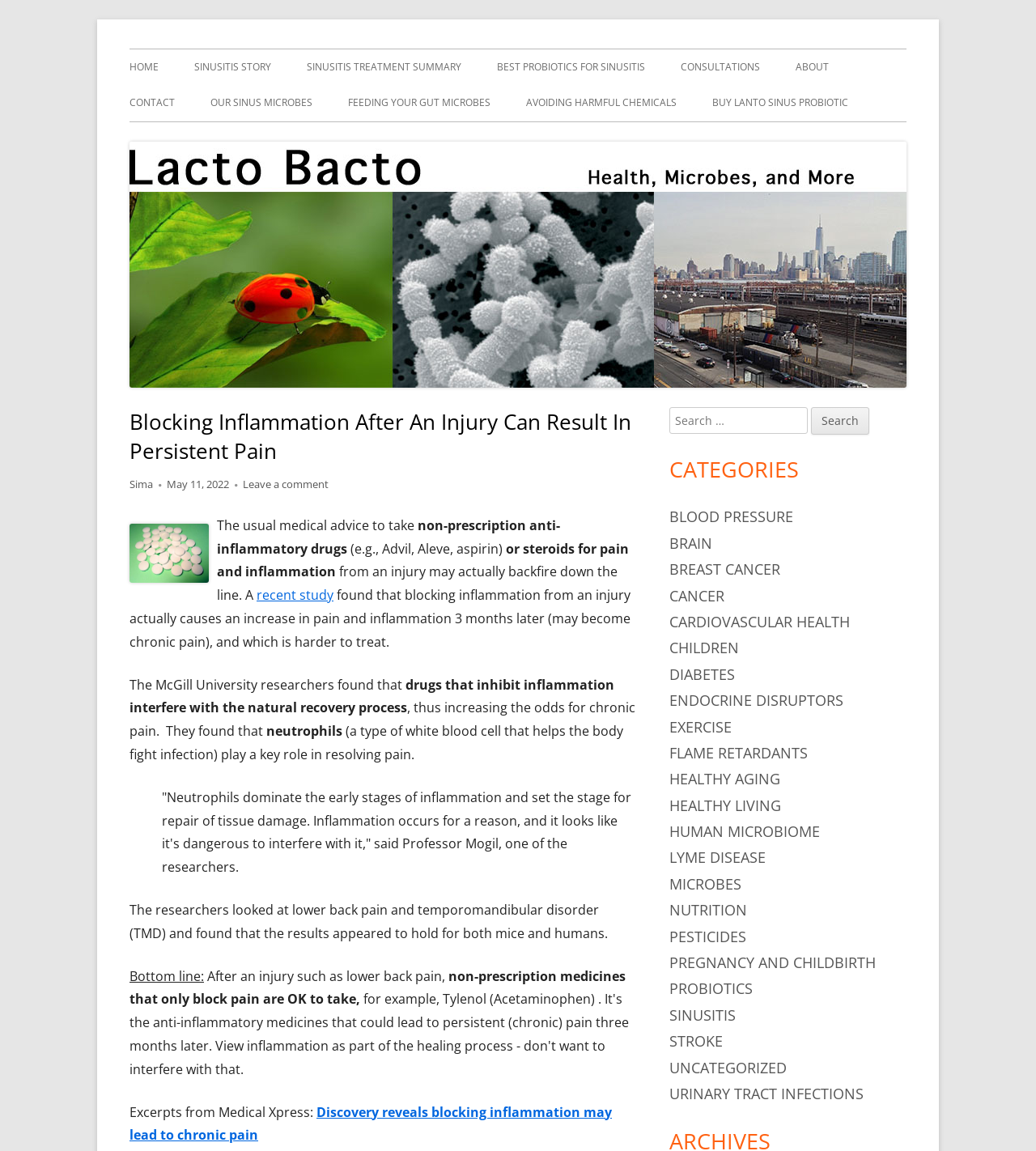Answer the question below with a single word or a brief phrase: 
What is the recommended approach to pain management after an injury?

Take non-prescription medicines that only block pain